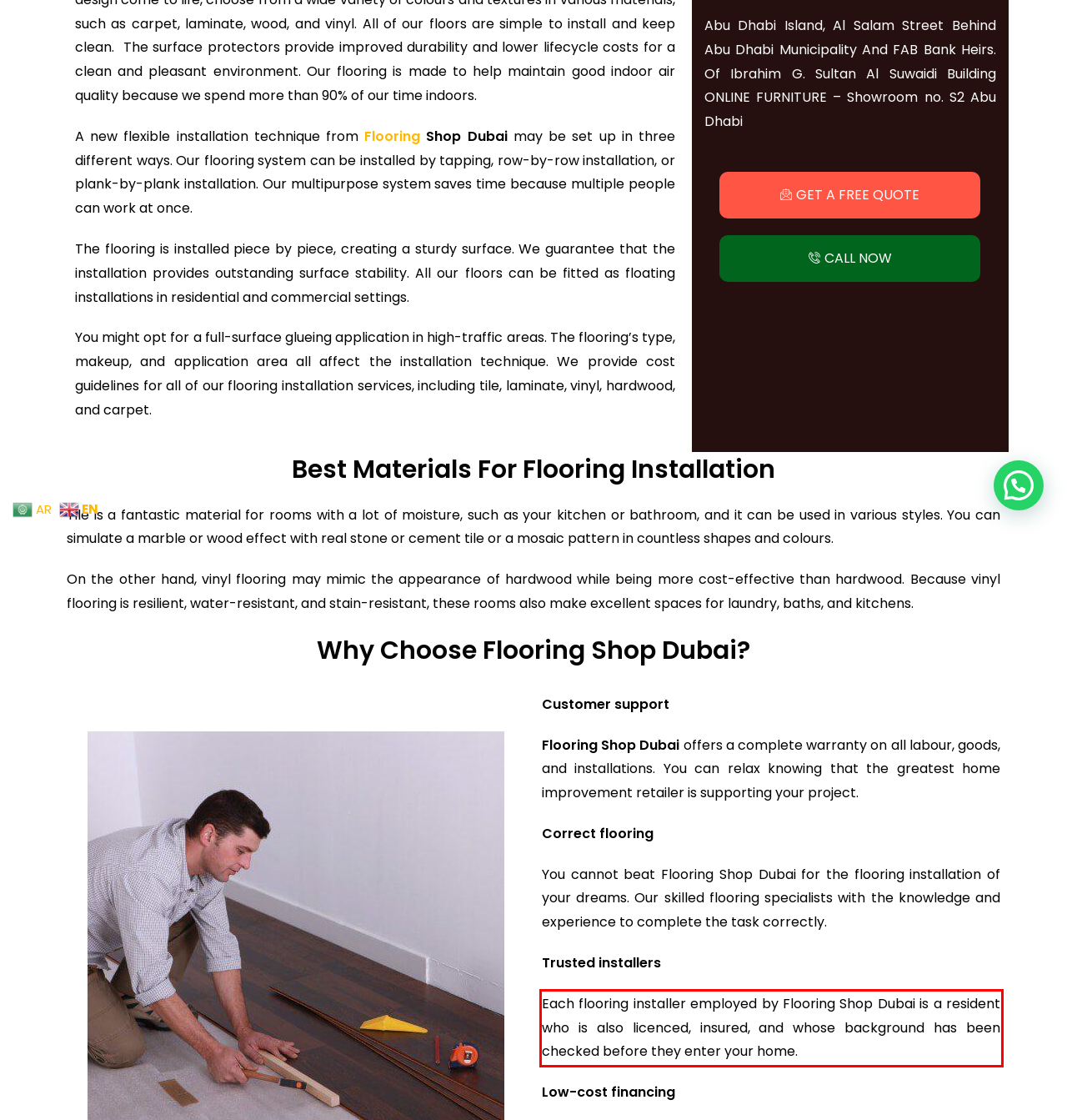Perform OCR on the text inside the red-bordered box in the provided screenshot and output the content.

Each flooring installer employed by Flooring Shop Dubai is a resident who is also licenced, insured, and whose background has been checked before they enter your home.